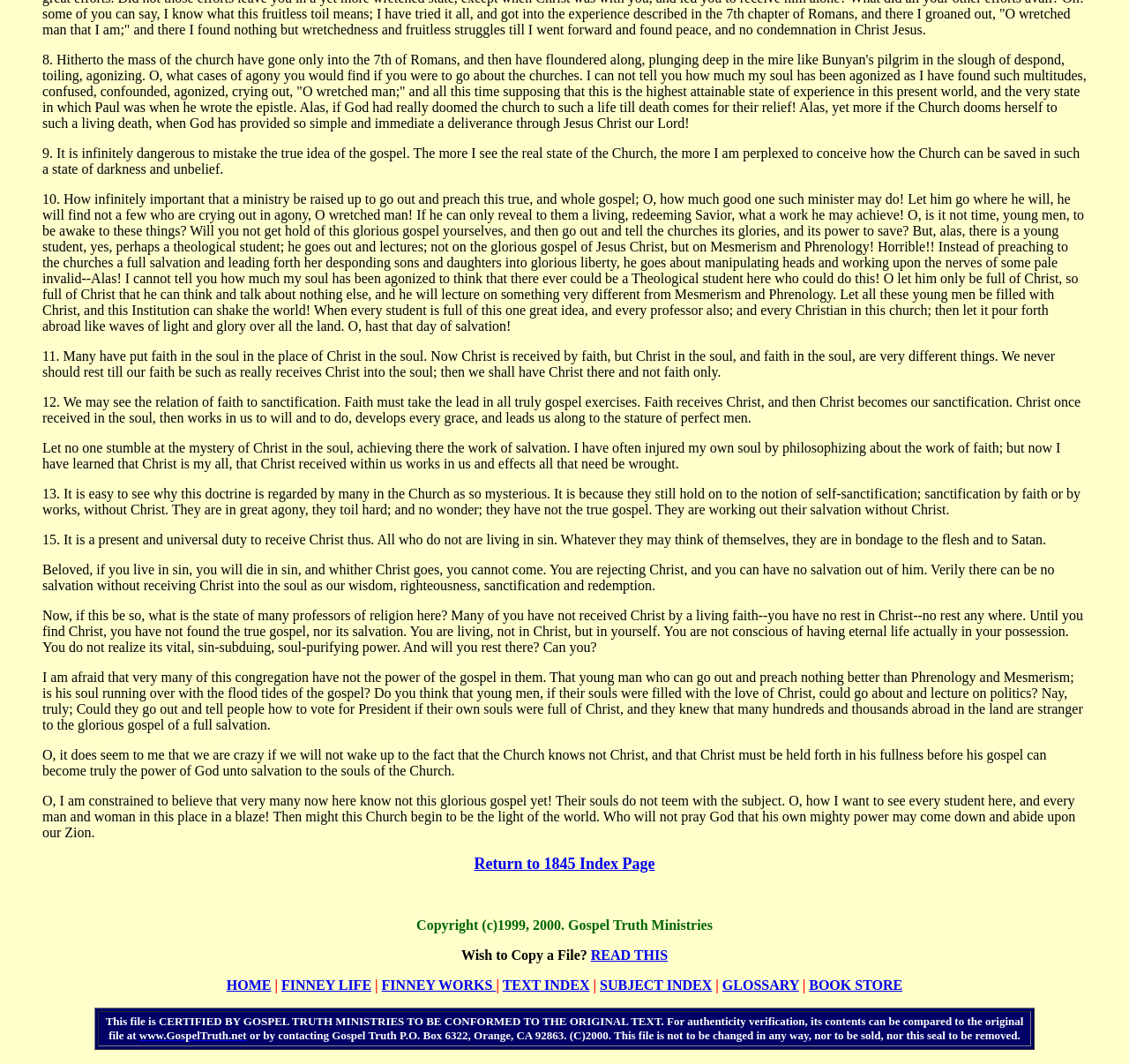Carefully examine the image and provide an in-depth answer to the question: What is the main topic of the text?

Based on the content of the text, it appears to be a sermon or lecture about the Christian gospel, discussing topics such as faith, salvation, and the role of Christ in the soul.